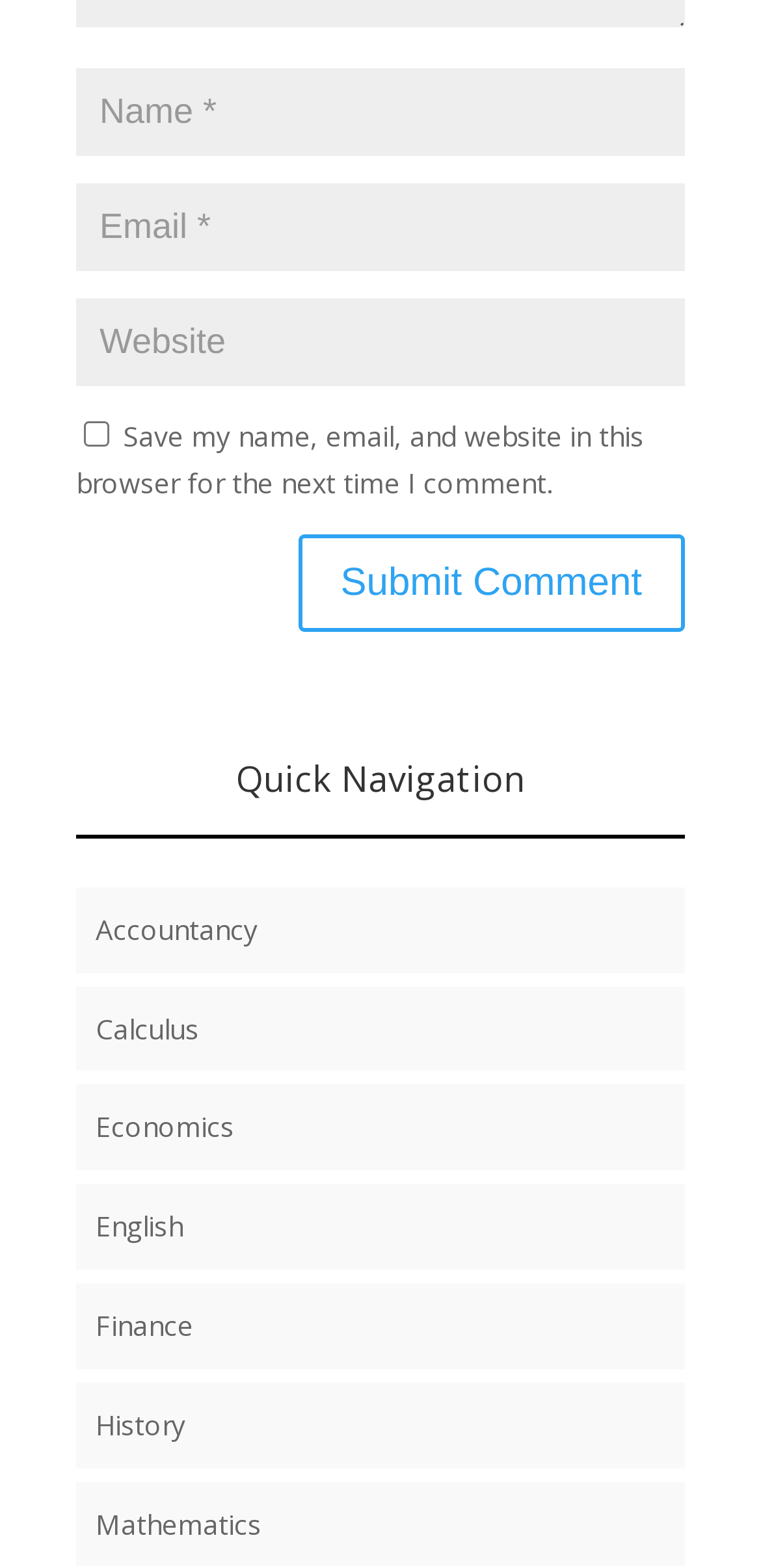Locate the bounding box coordinates of the element that needs to be clicked to carry out the instruction: "Read 3 Comments". The coordinates should be given as four float numbers ranging from 0 to 1, i.e., [left, top, right, bottom].

None